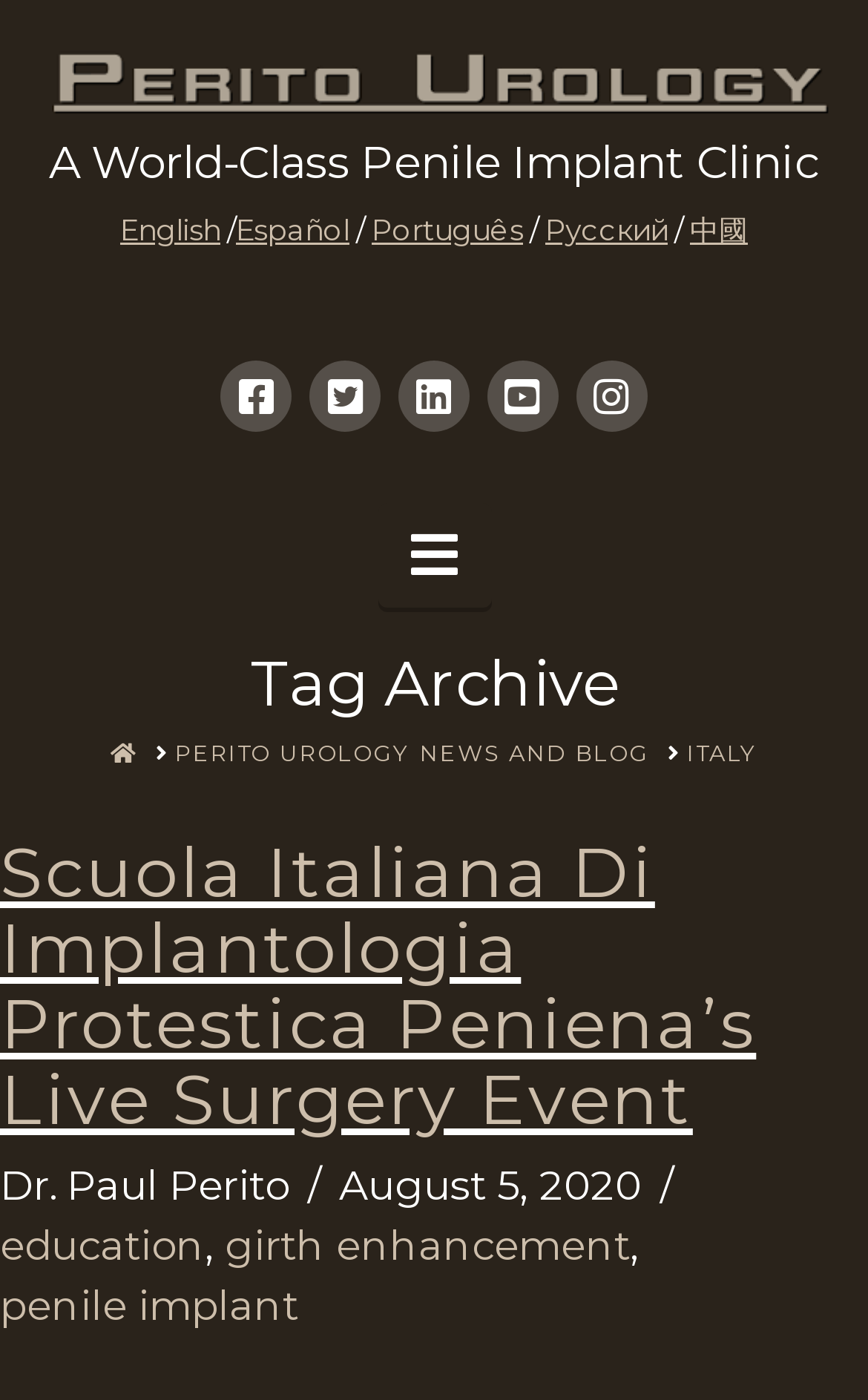Find the bounding box coordinates of the clickable area that will achieve the following instruction: "Navigate to home page".

[0.127, 0.527, 0.158, 0.548]